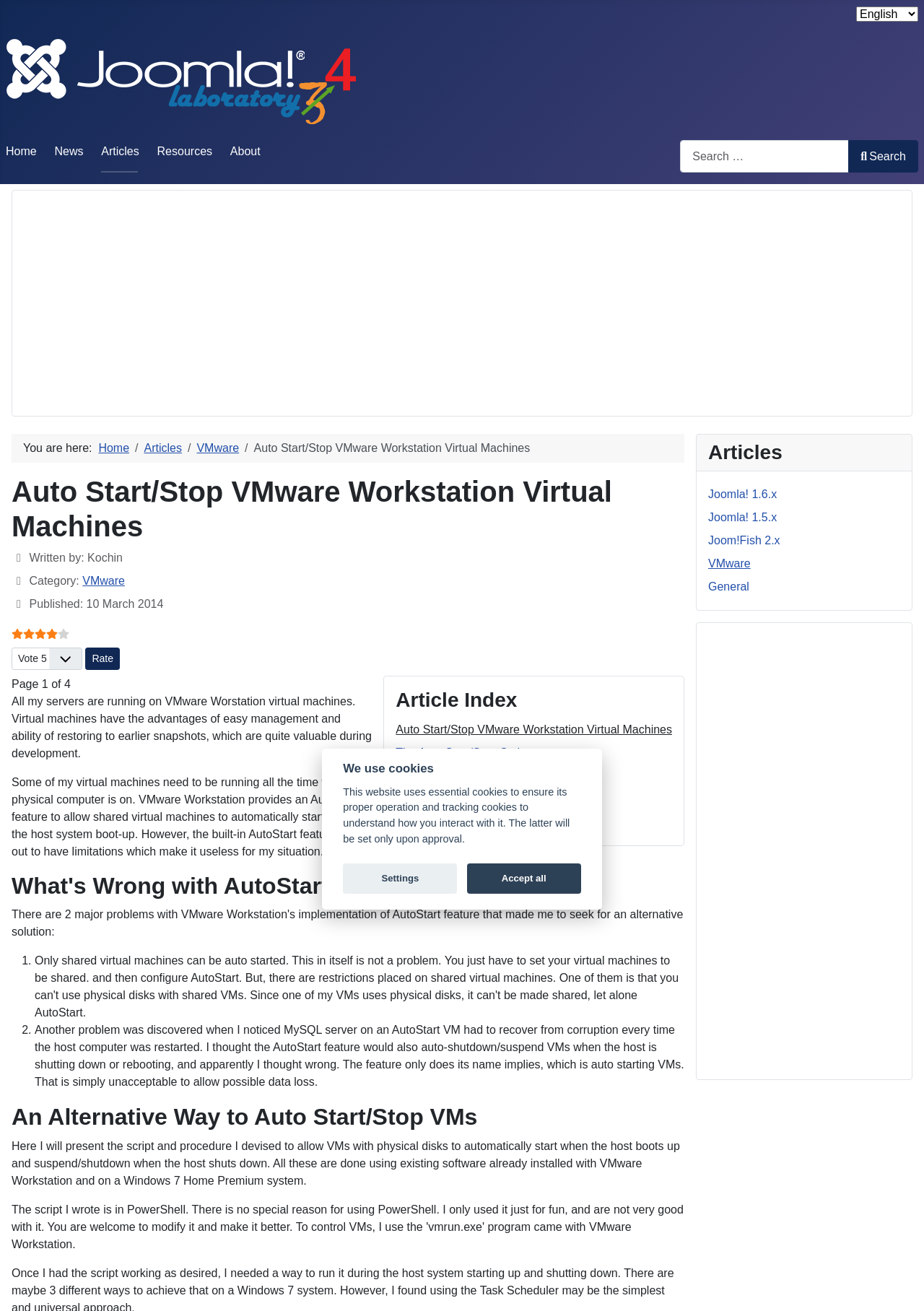Please find the bounding box coordinates for the clickable element needed to perform this instruction: "Rate the article".

[0.093, 0.494, 0.13, 0.511]